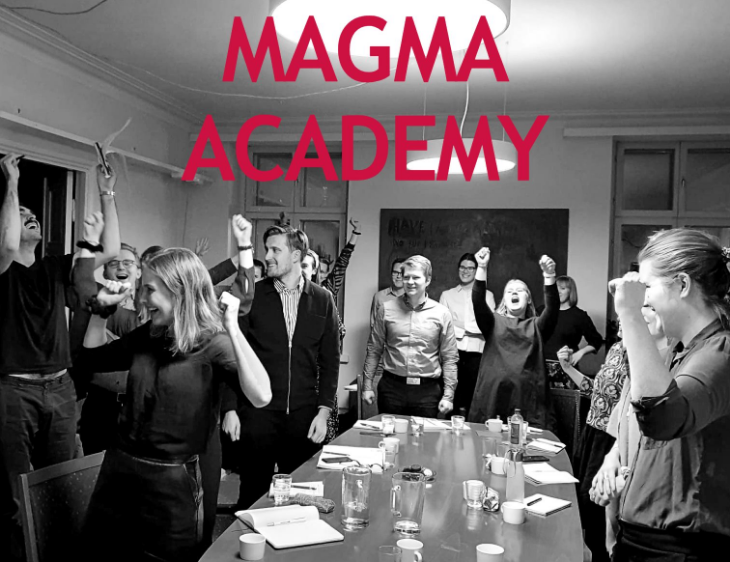What is the atmosphere in the room? From the image, respond with a single word or brief phrase.

Vibrant and engaging